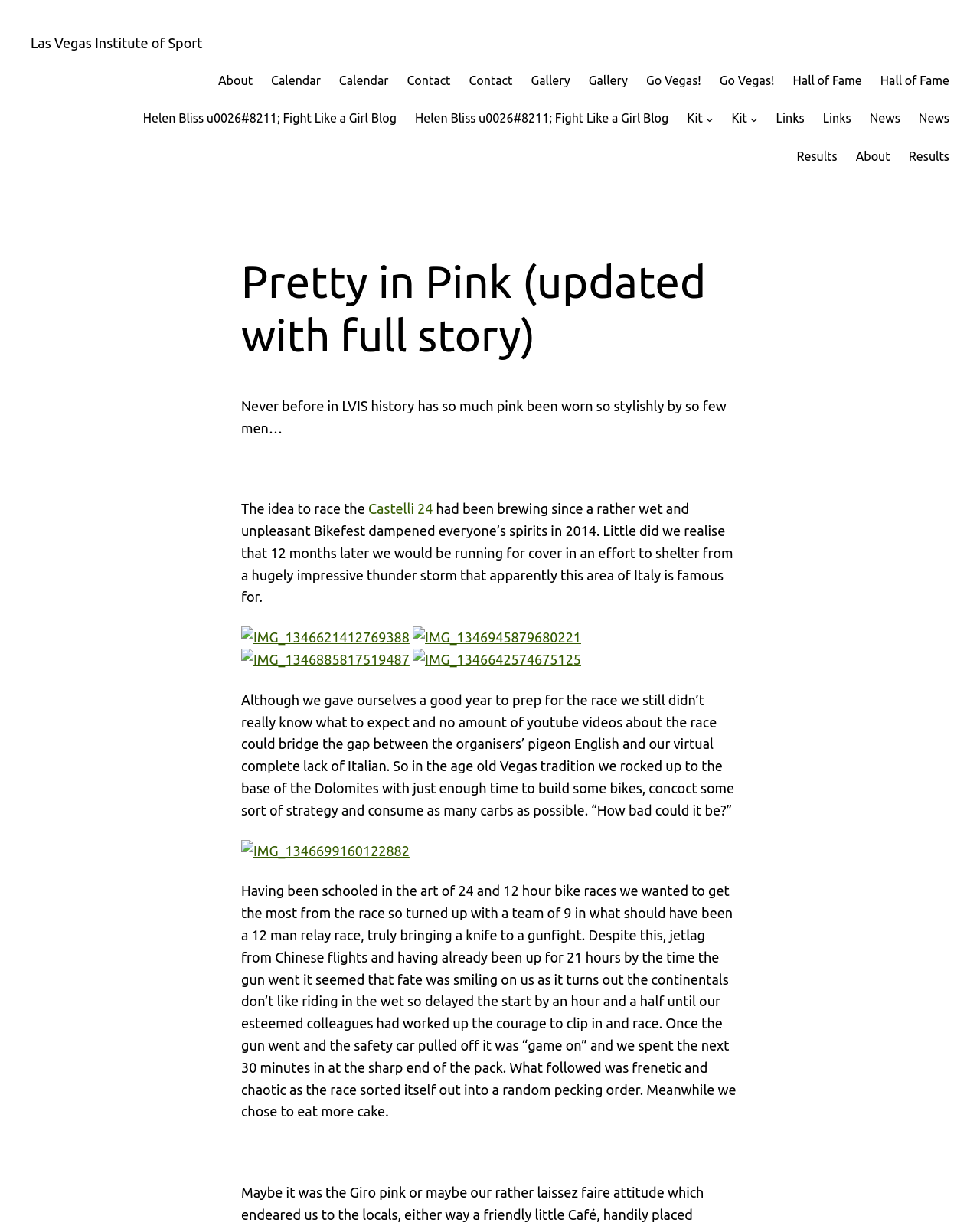Please identify the bounding box coordinates of the element that needs to be clicked to execute the following command: "Click the 'Results' link". Provide the bounding box using four float numbers between 0 and 1, formatted as [left, top, right, bottom].

[0.813, 0.12, 0.854, 0.136]